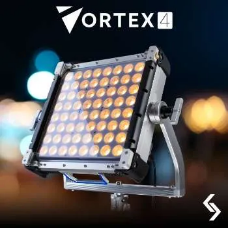What is the effect of the blurred backdrop?
Please give a detailed and thorough answer to the question, covering all relevant points.

The backdrop of the image is subtly blurred, which has the effect of highlighting the fixture and emphasizing its practical application in cinematography, drawing the viewer's attention to the Vortex 4.